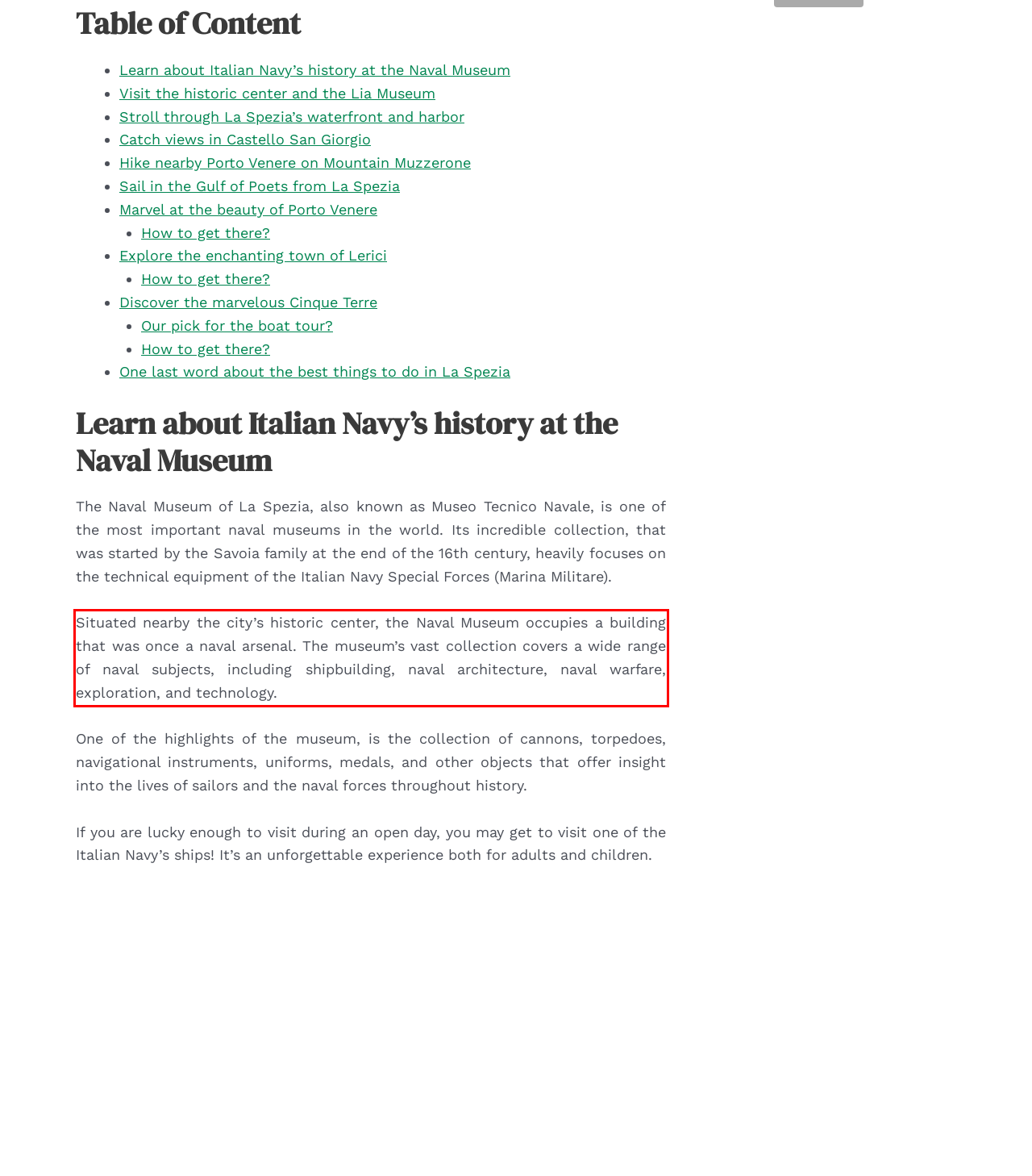Given a webpage screenshot, identify the text inside the red bounding box using OCR and extract it.

Situated nearby the city’s historic center, the Naval Museum occupies a building that was once a naval arsenal. The museum’s vast collection covers a wide range of naval subjects, including shipbuilding, naval architecture, naval warfare, exploration, and technology.